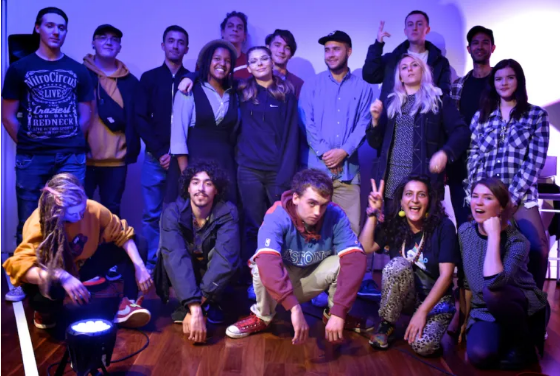Give a complete and detailed account of the image.

The image captures a vibrant group of young creatives gathered together, showcasing the spirit of collaboration and community within the "Lighthouse Young Creatives (LYC)" program. In the center, a diverse ensemble of individuals poses for the camera, exuding joy and camaraderie. The backdrop features soft blue lighting that enhances the lively atmosphere, while a spotlight on the floor draws attention to the front-row participants.

The group is a mix of genders and styles, with some individuals dressed in colorful streetwear and others in more casual attire. Notably, several members display playful gestures, such as peace signs and spirited smiles, reflecting a sense of unity and enthusiasm among the participants. This image highlights the creative energy and diverse backgrounds present within the LYC, capturing a moment of connection that represents the essence of the program dedicated to supporting young talent in the arts.